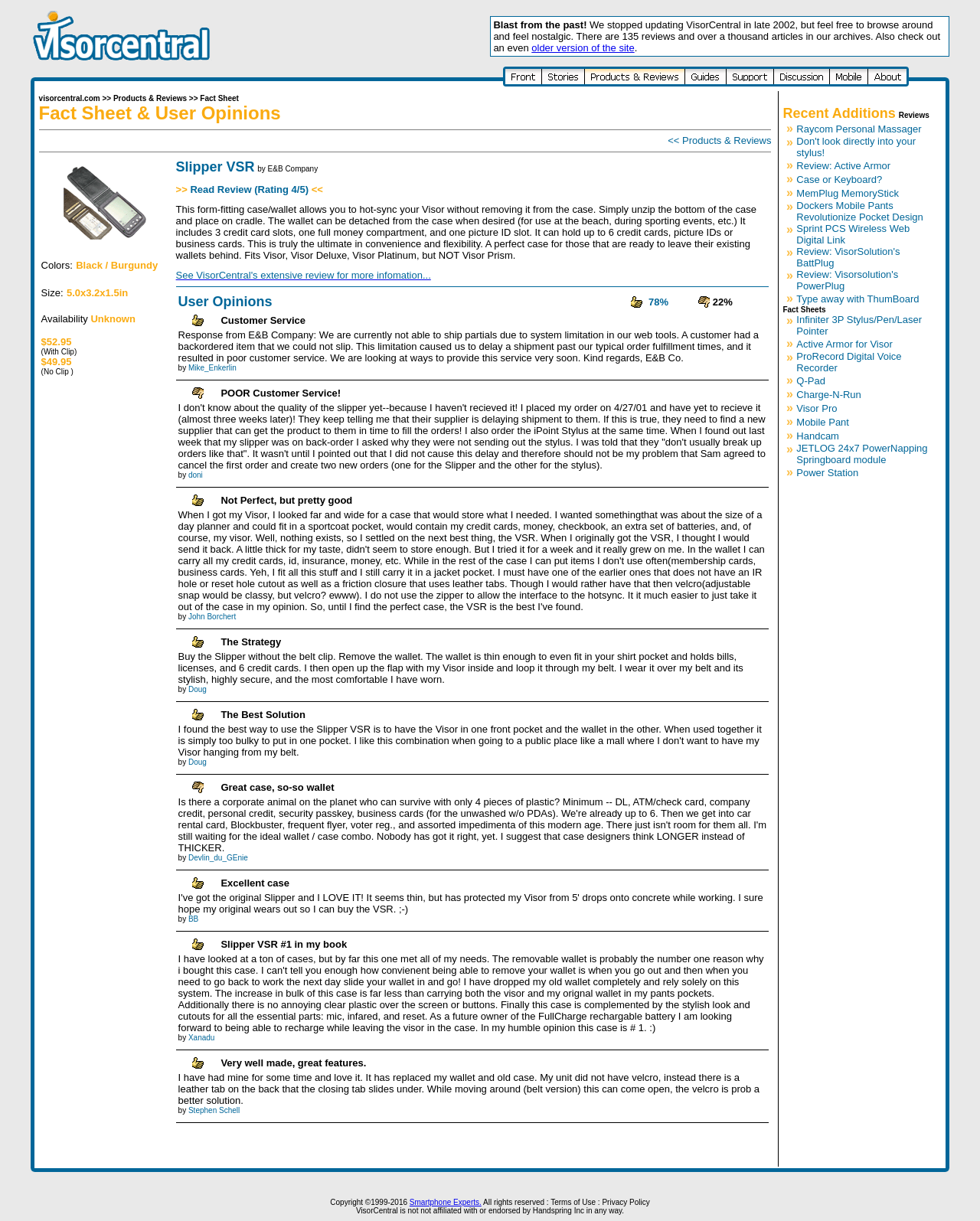Determine the bounding box coordinates of the clickable element to complete this instruction: "discover kick boxing". Provide the coordinates in the format of four float numbers between 0 and 1, [left, top, right, bottom].

None